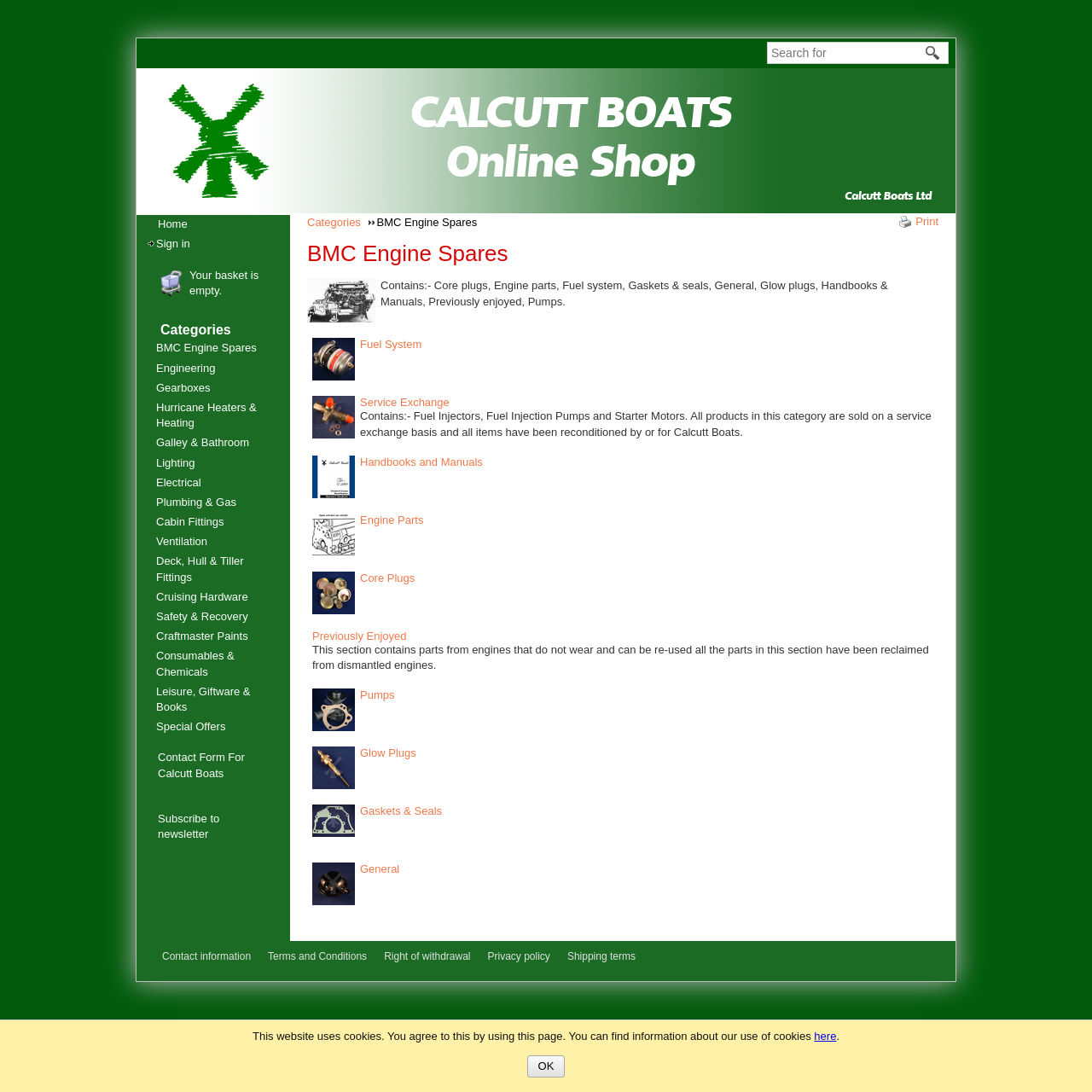What is the purpose of the 'Service Exchange' category?
Look at the image and answer the question with a single word or phrase.

Selling reconditioned products